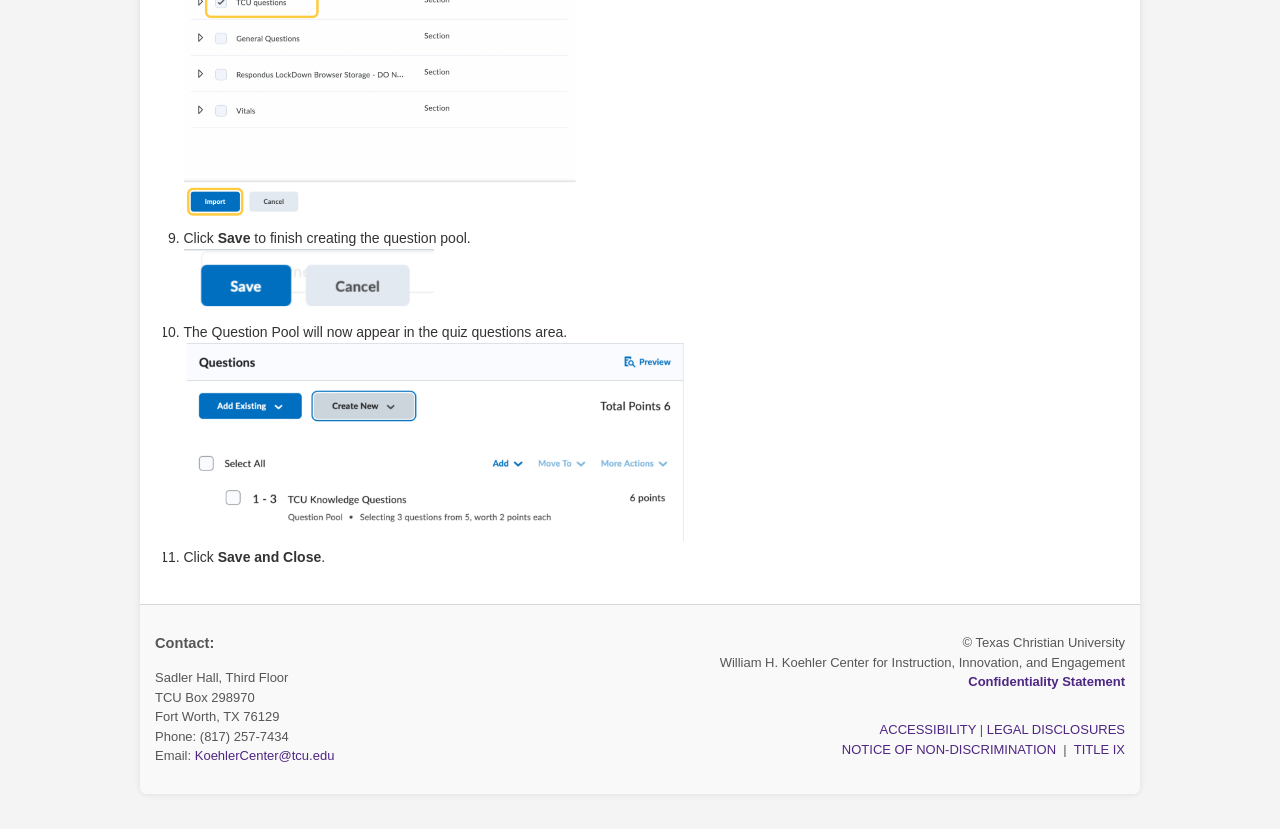Give a concise answer of one word or phrase to the question: 
What is the name of the center mentioned on the webpage?

Koehler Center